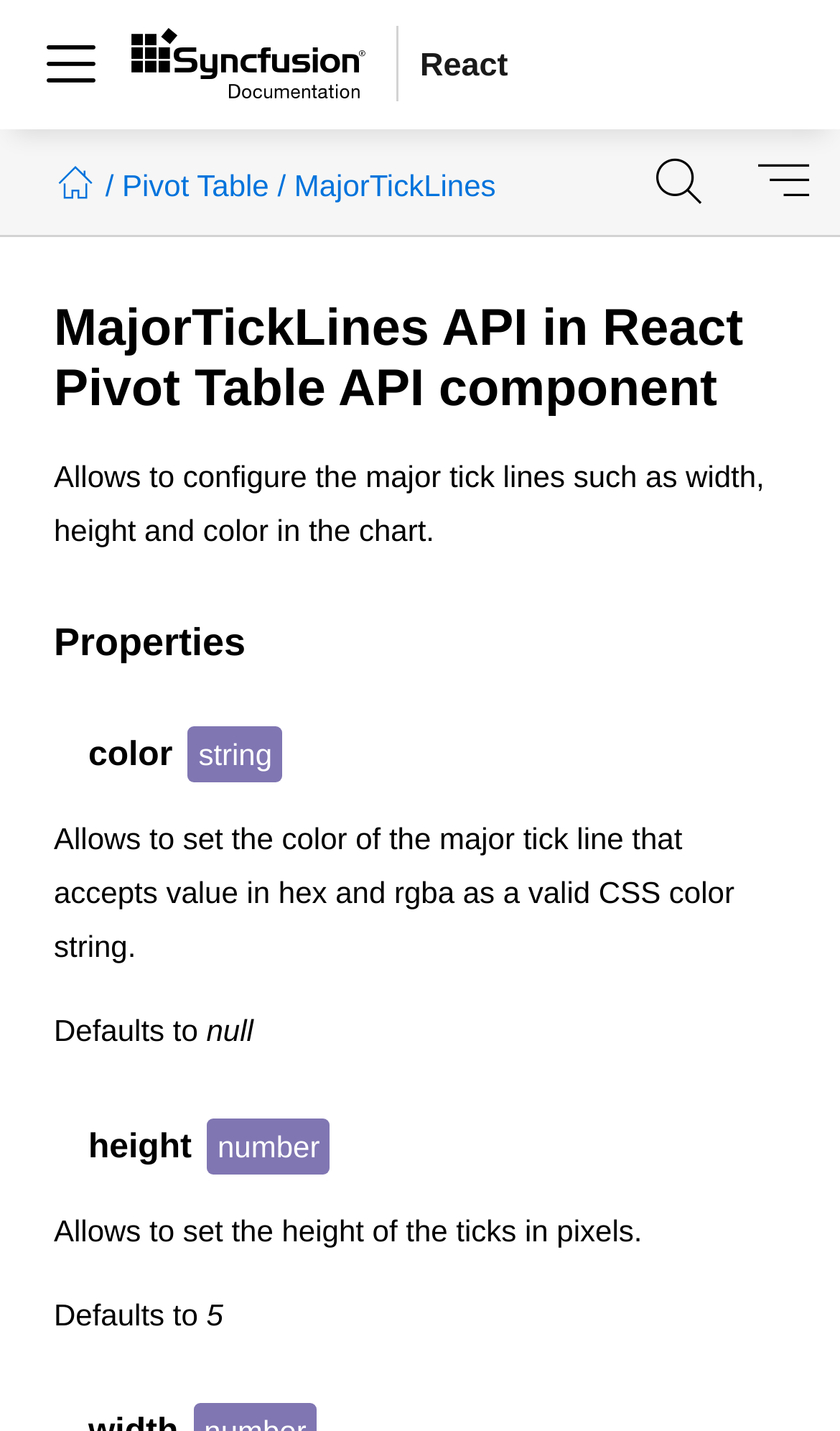From the element description: "parent_node: color", extract the bounding box coordinates of the UI element. The coordinates should be expressed as four float numbers between 0 and 1, in the order [left, top, right, bottom].

[0.064, 0.509, 0.105, 0.547]